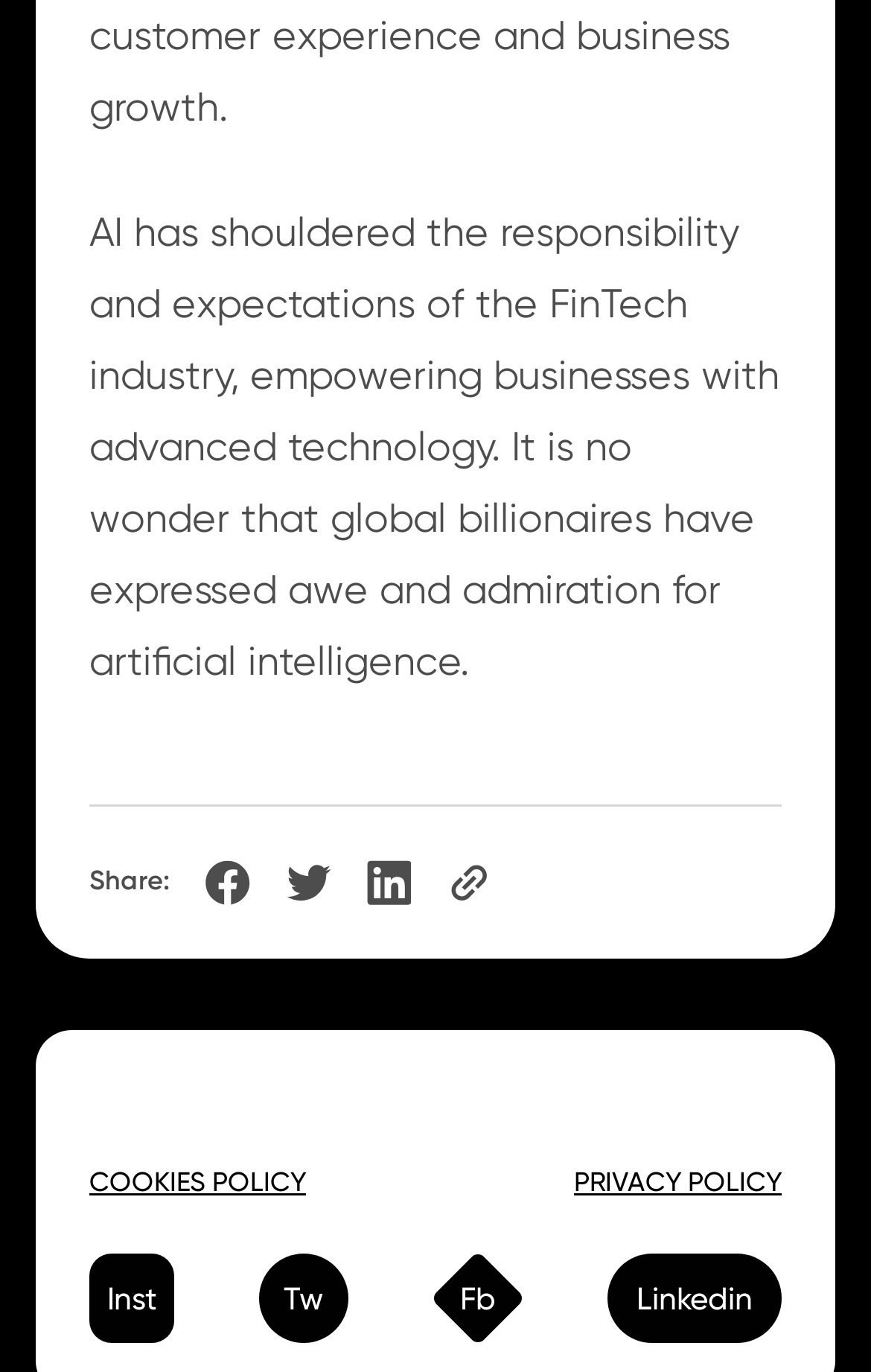What is above the 'Share:' text?
Please use the image to provide an in-depth answer to the question.

The 'Share:' text has a y-coordinate of 0.631, which is below the main text with a y-coordinate of 0.152, indicating that the main text is above the 'Share:' text.